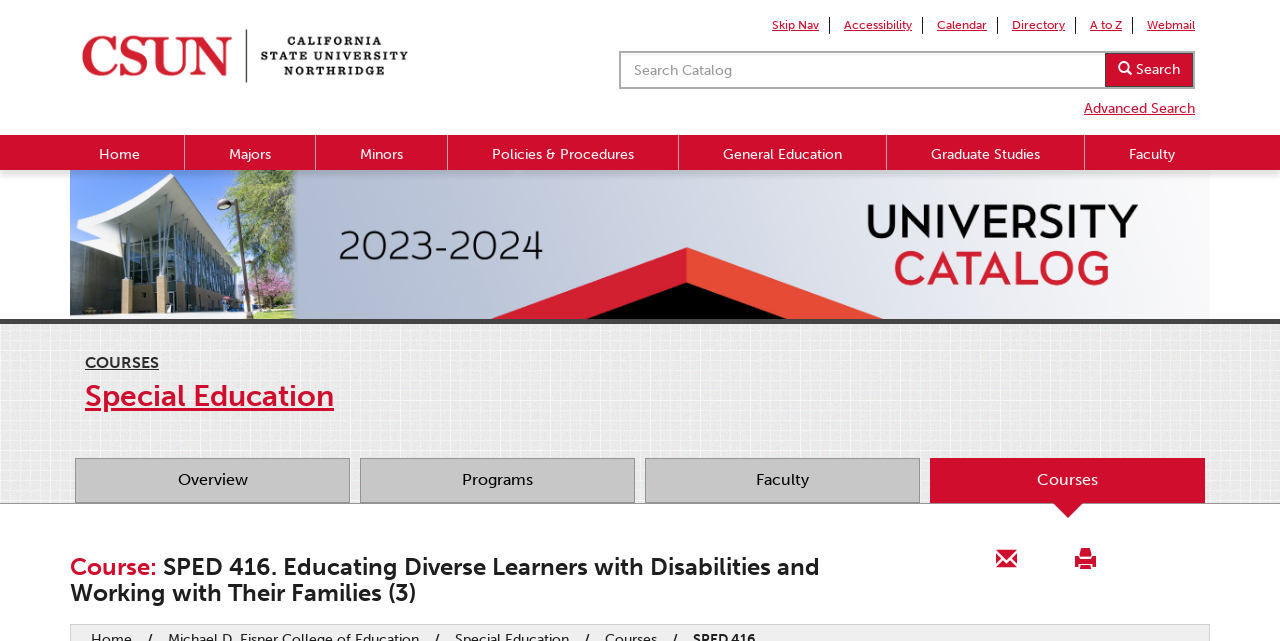Please specify the bounding box coordinates of the clickable section necessary to execute the following command: "Send an email".

[0.756, 0.853, 0.817, 0.886]